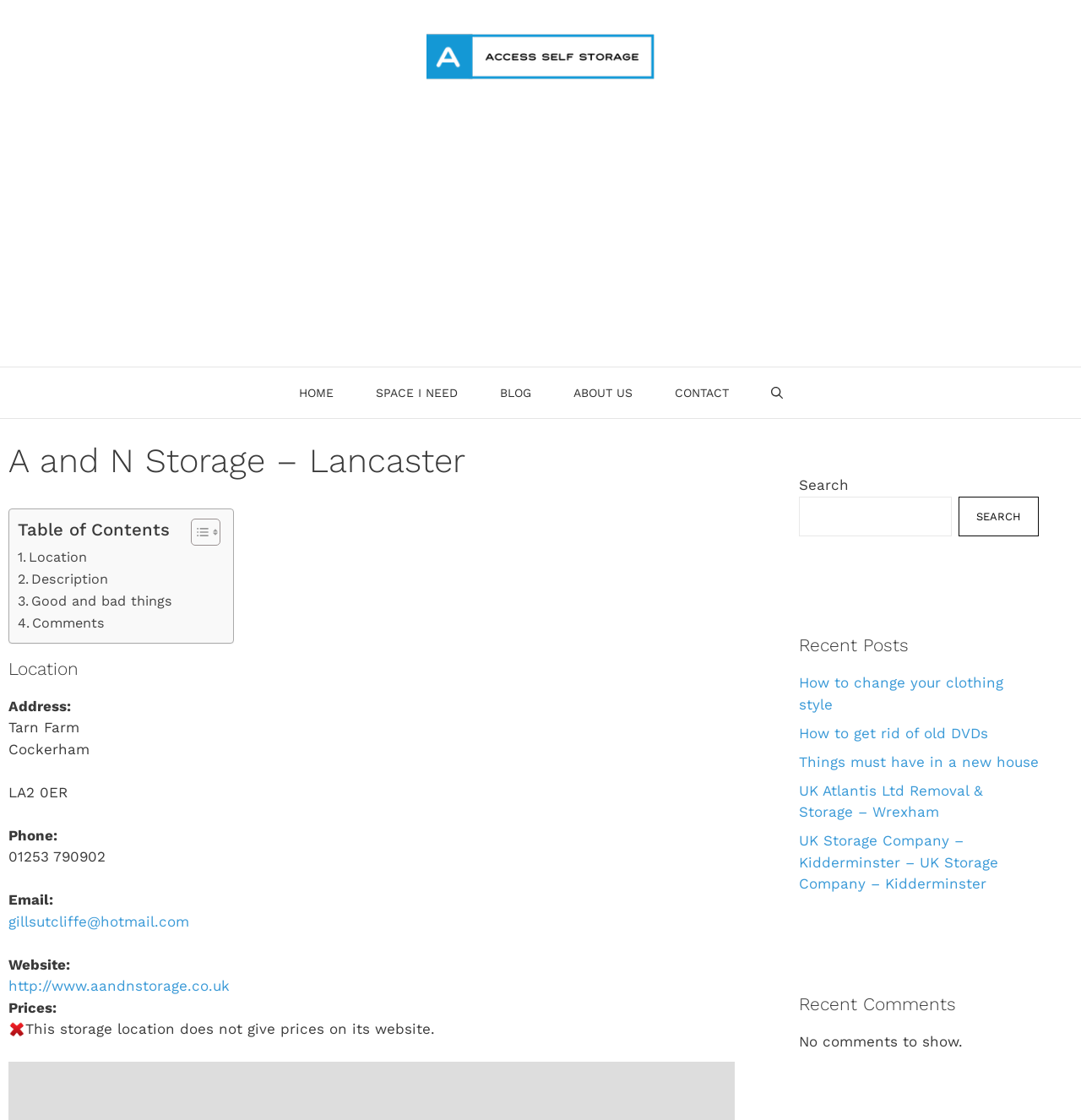Can you give a comprehensive explanation to the question given the content of the image?
Does this storage location provide prices on its website?

I found the answer by looking at the section of the webpage that displays the prices information. It says 'This storage location does not give prices on its website', which indicates that the prices are not available on the website.